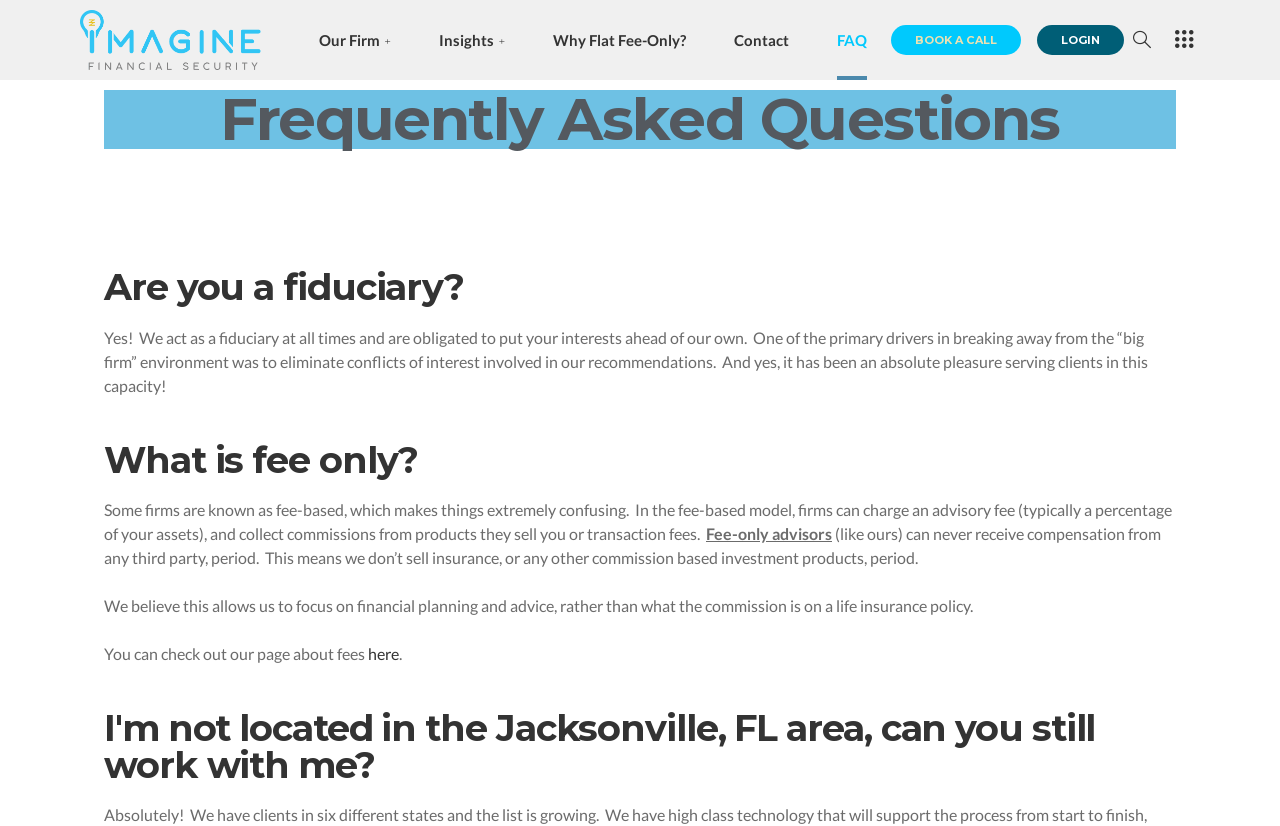Use a single word or phrase to answer the question:
What is the firm's stance on being a fiduciary?

Yes